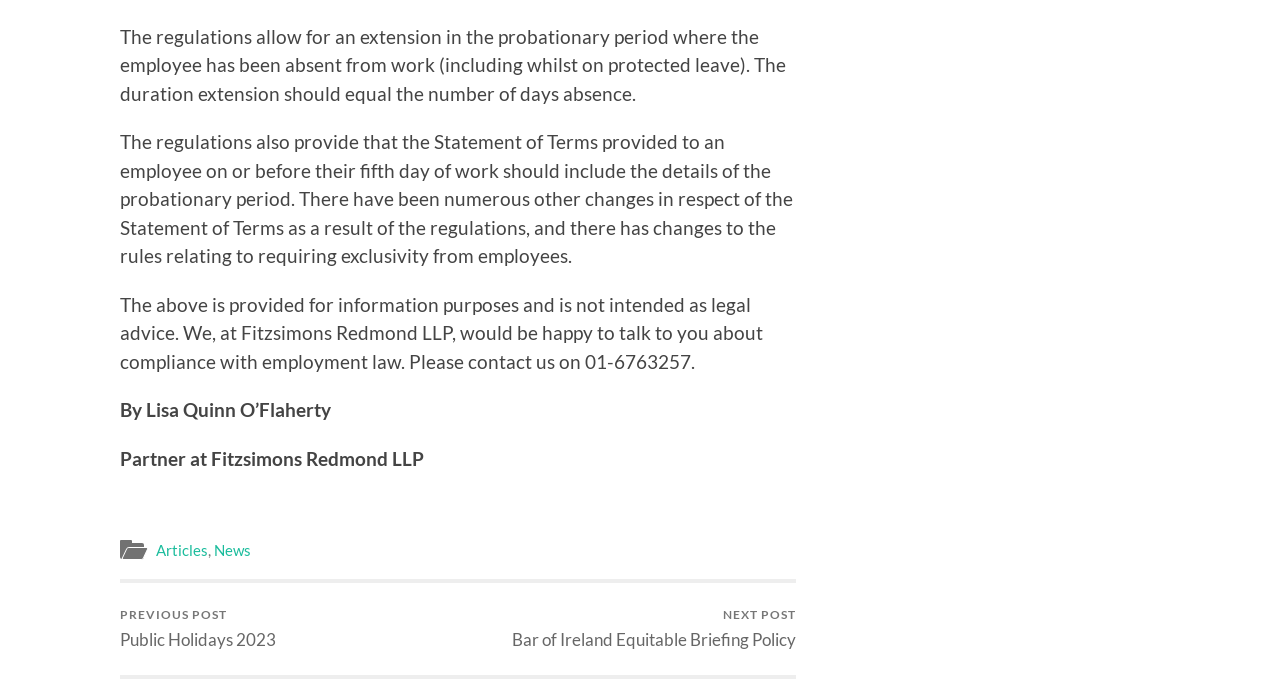What is the profession of Lisa Quinn O’Flaherty?
Please give a detailed and elaborate answer to the question.

The profession of Lisa Quinn O’Flaherty is mentioned below her name as 'Partner at Fitzsimons Redmond LLP'.